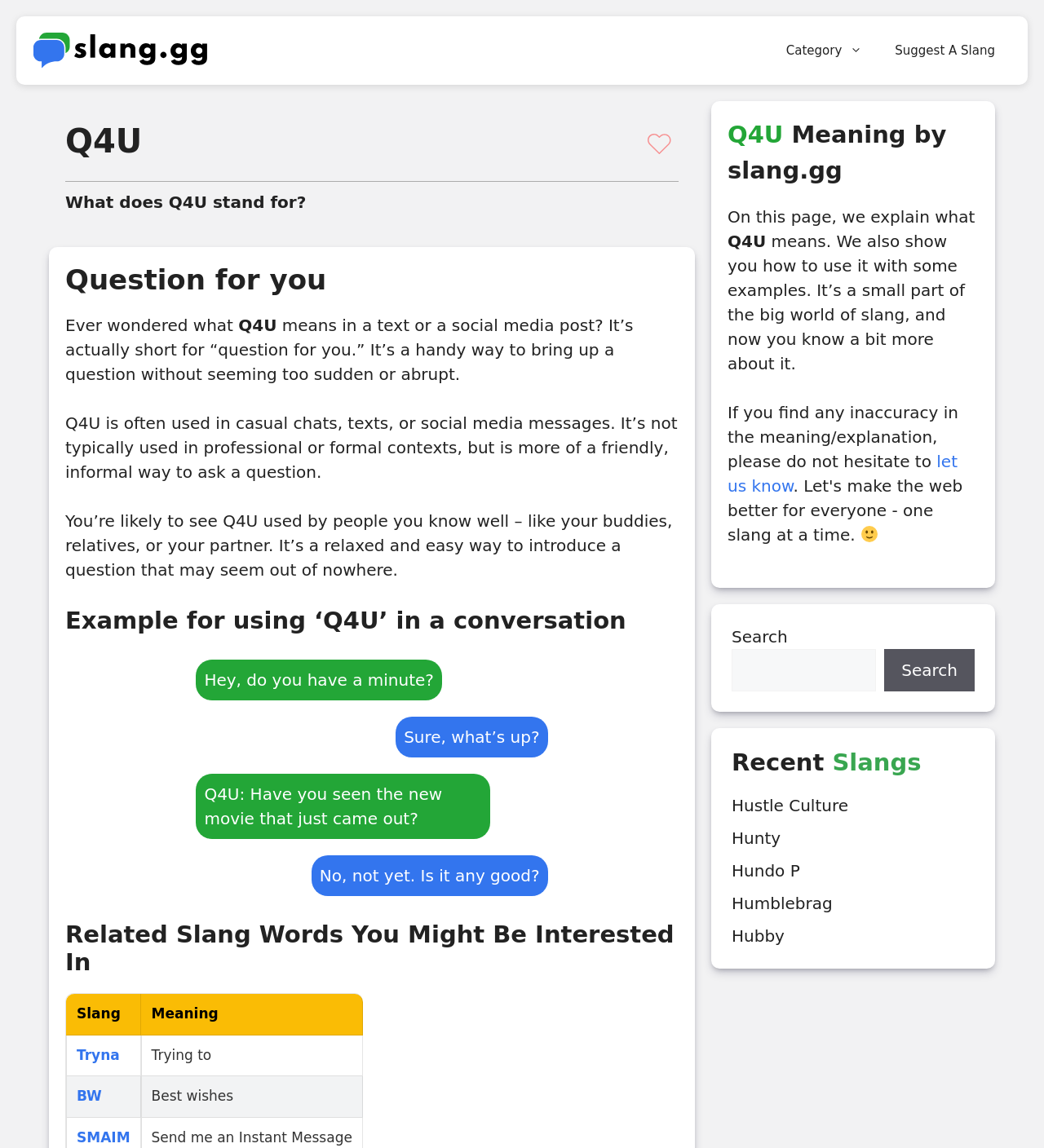Please identify the bounding box coordinates of the region to click in order to complete the task: "Explore the Recent Slangs section". The coordinates must be four float numbers between 0 and 1, specified as [left, top, right, bottom].

[0.701, 0.652, 0.934, 0.677]